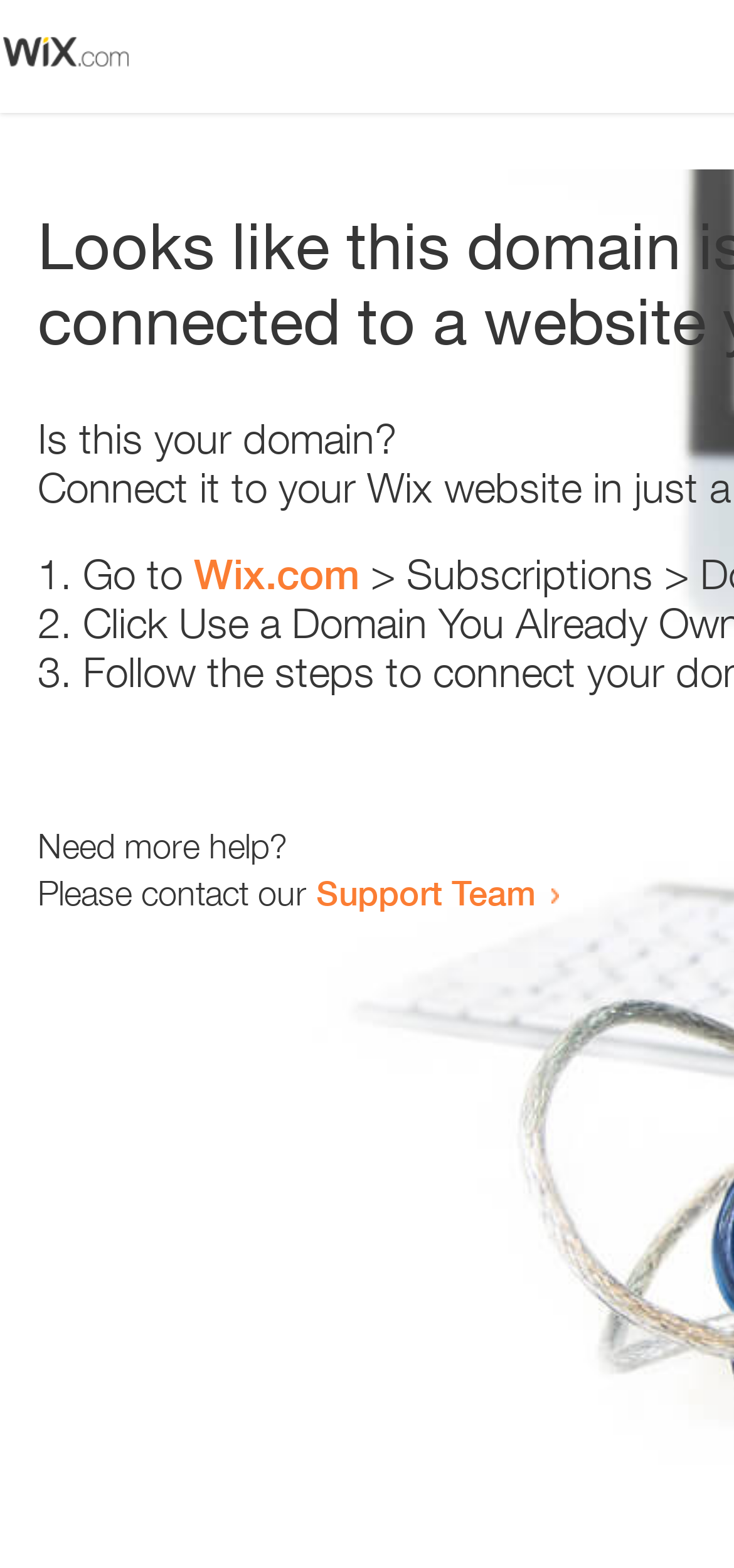Describe in detail what you see on the webpage.

The webpage appears to be an error page, with a small image at the top left corner. Below the image, there is a heading that reads "Is this your domain?" centered on the page. 

Underneath the heading, there is a numbered list with three items. The first item starts with "1." and has the text "Go to" followed by a link to "Wix.com". The second item starts with "2." and the third item starts with "3.", but their contents are not specified. 

Further down the page, there is a section that asks "Need more help?" followed by a sentence that says "Please contact our" and a link to the "Support Team".